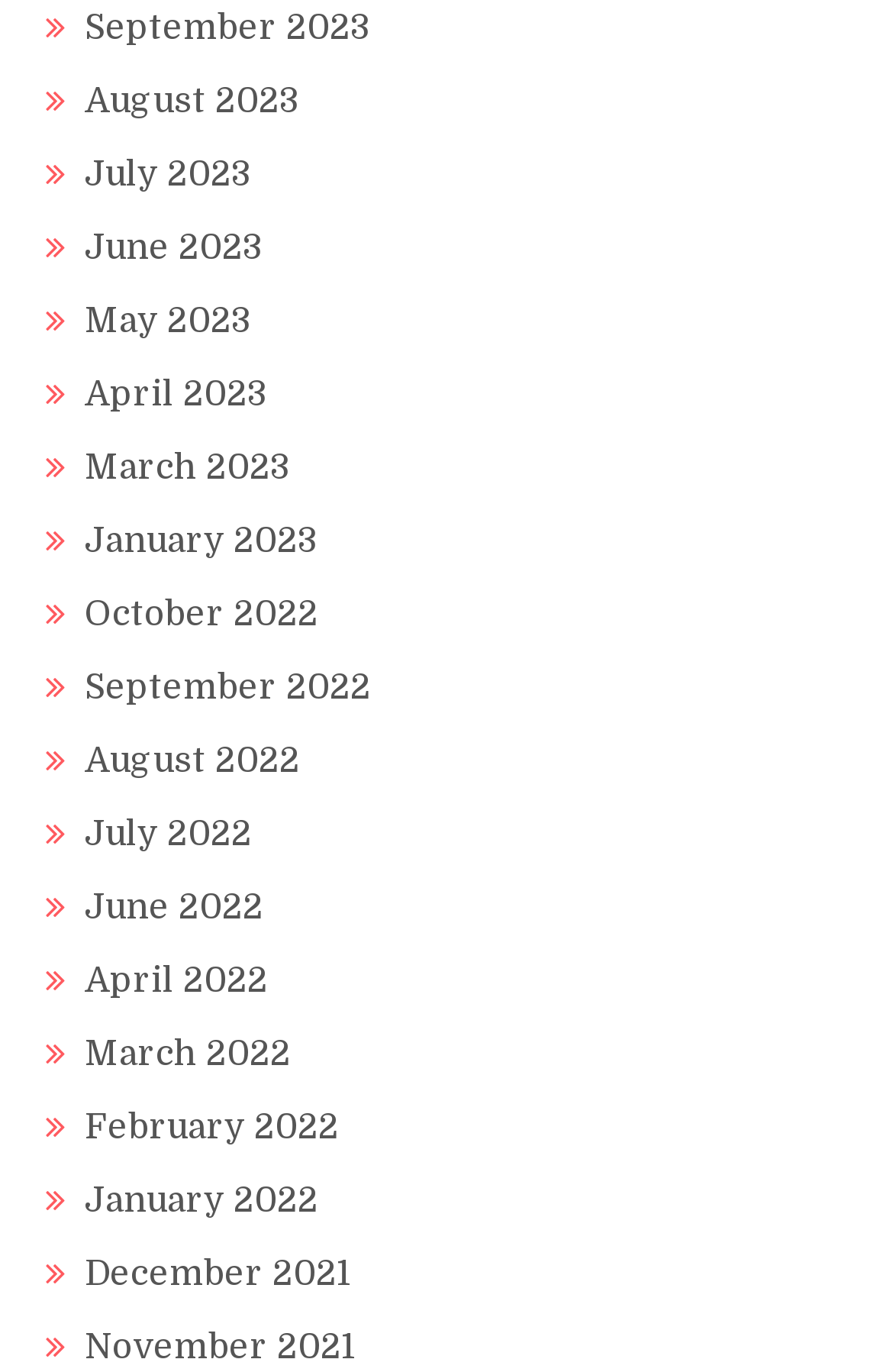Can you find the bounding box coordinates of the area I should click to execute the following instruction: "Access June 2023"?

[0.095, 0.165, 0.295, 0.195]